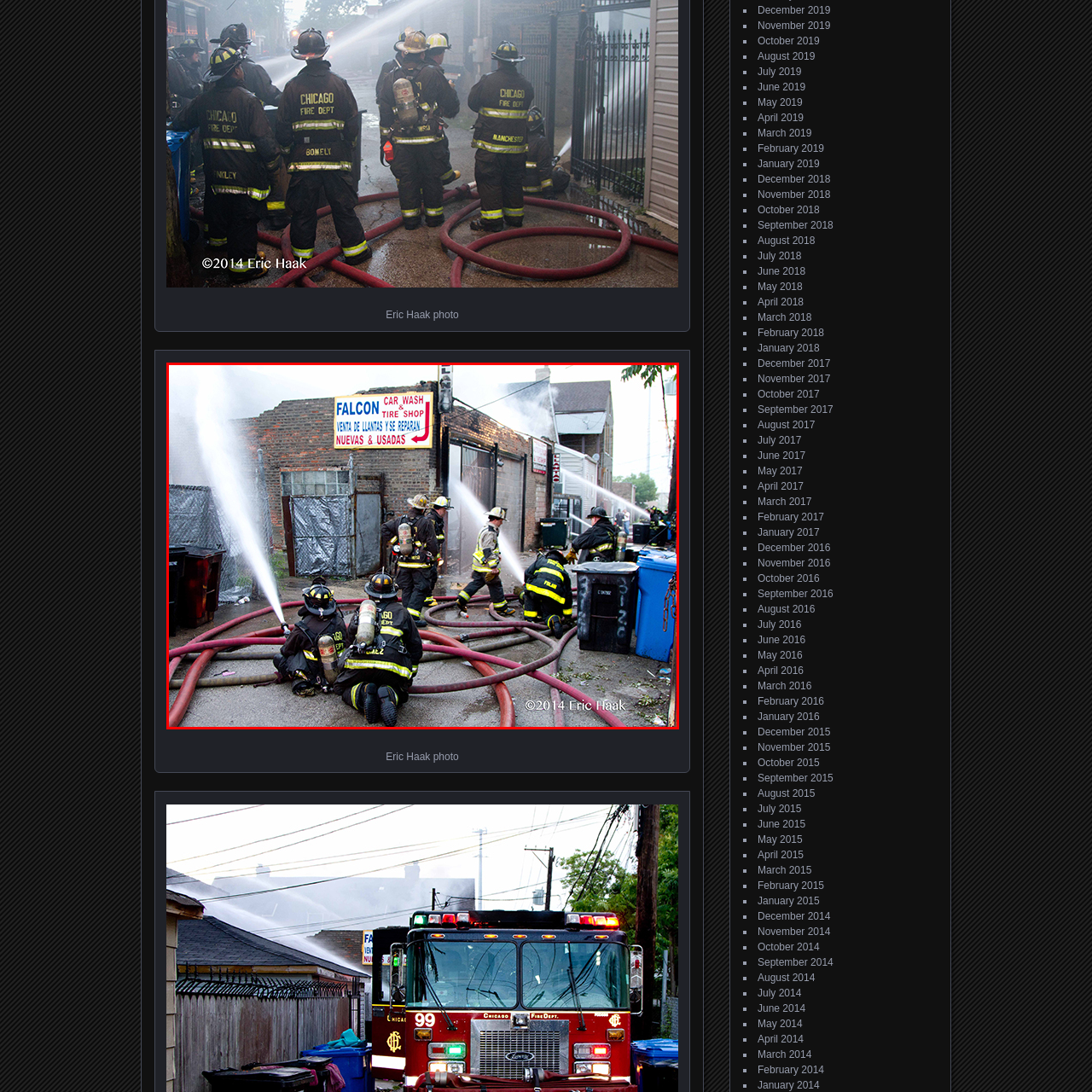Refer to the image area inside the black border, What is the environment of the firefighting scene? 
Respond concisely with a single word or phrase.

Urban setting